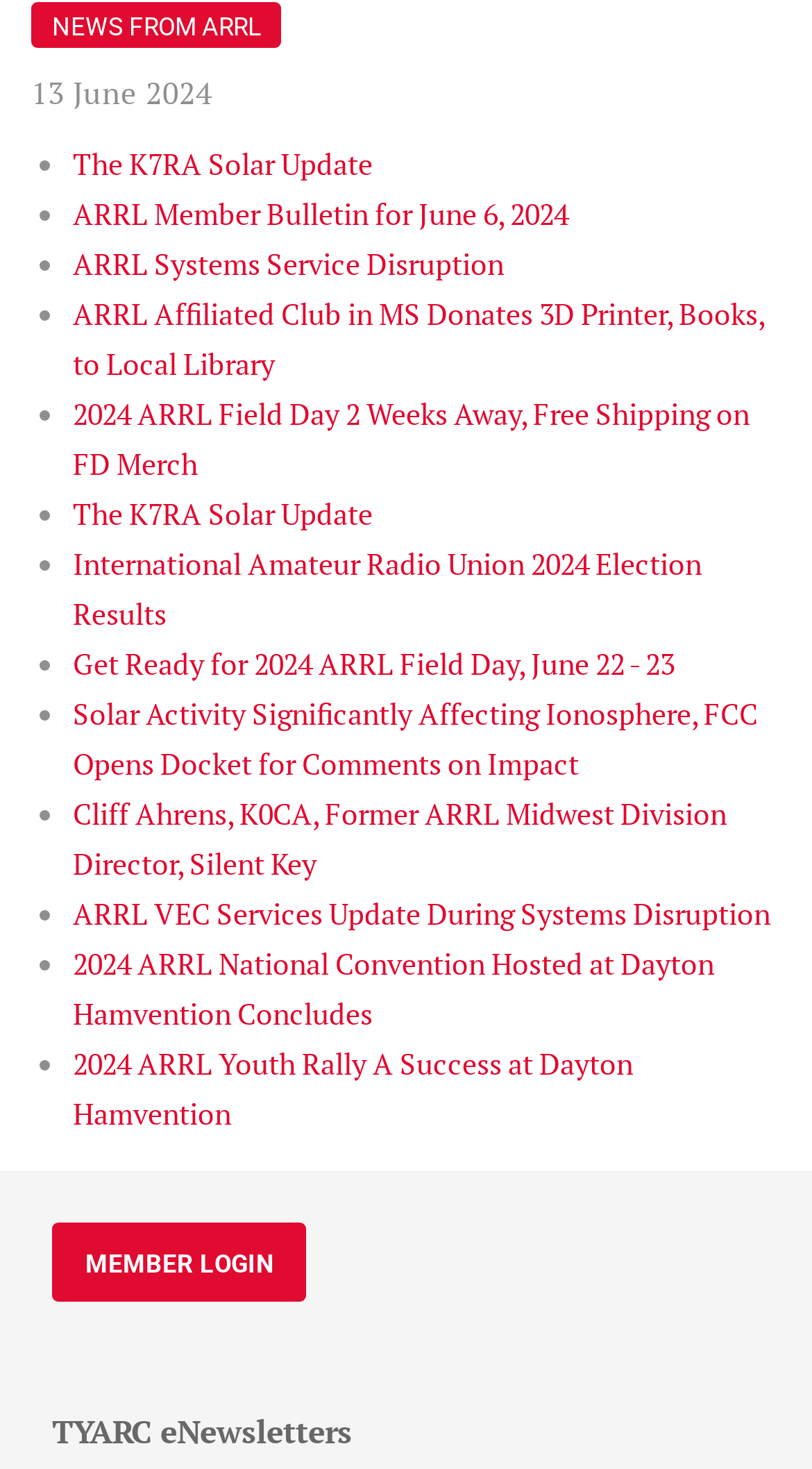Is there a section for newsletters on this webpage?
Give a comprehensive and detailed explanation for the question.

The presence of a heading element 'TYARC eNewsletters' at the bottom of the webpage indicates that there is a section for newsletters on this webpage.